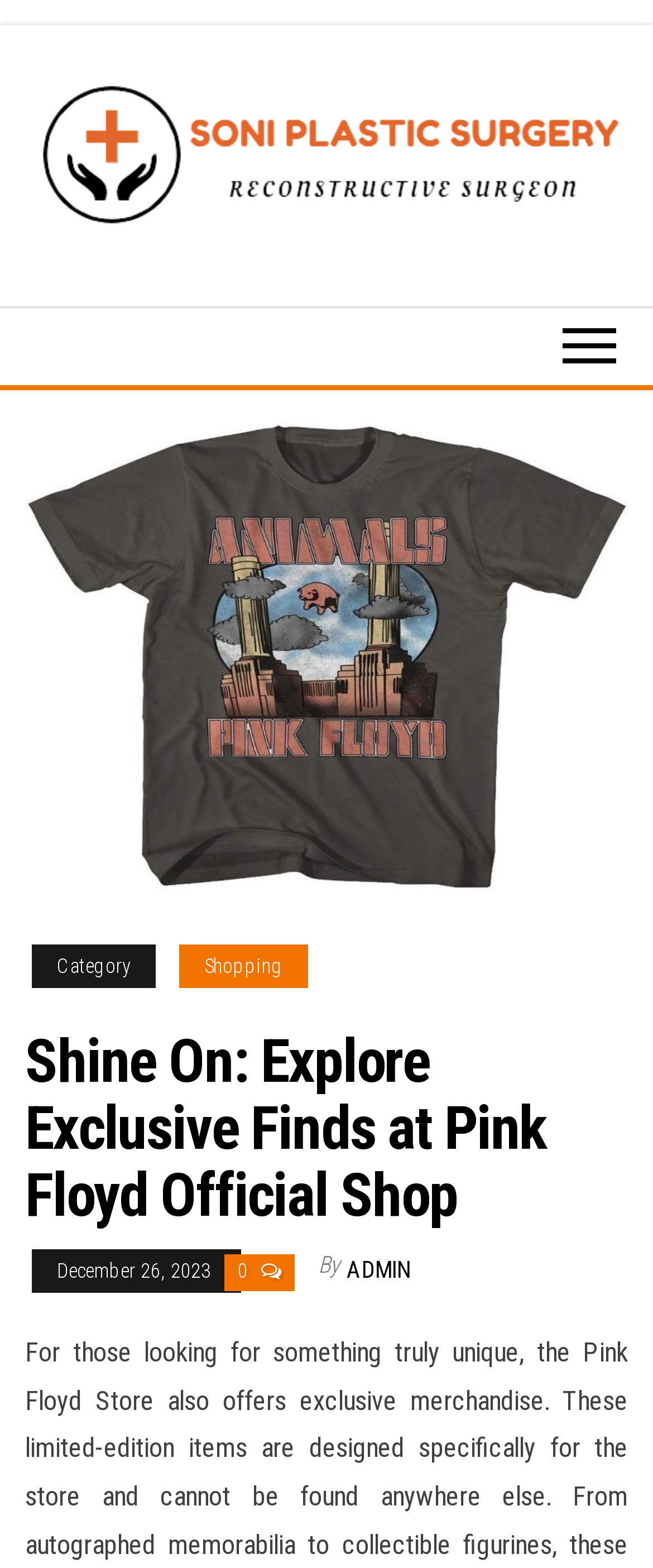What is the date mentioned on the webpage?
Answer the question with a detailed and thorough explanation.

I found the static text 'December 26, 2023' on the webpage, which is likely a date.